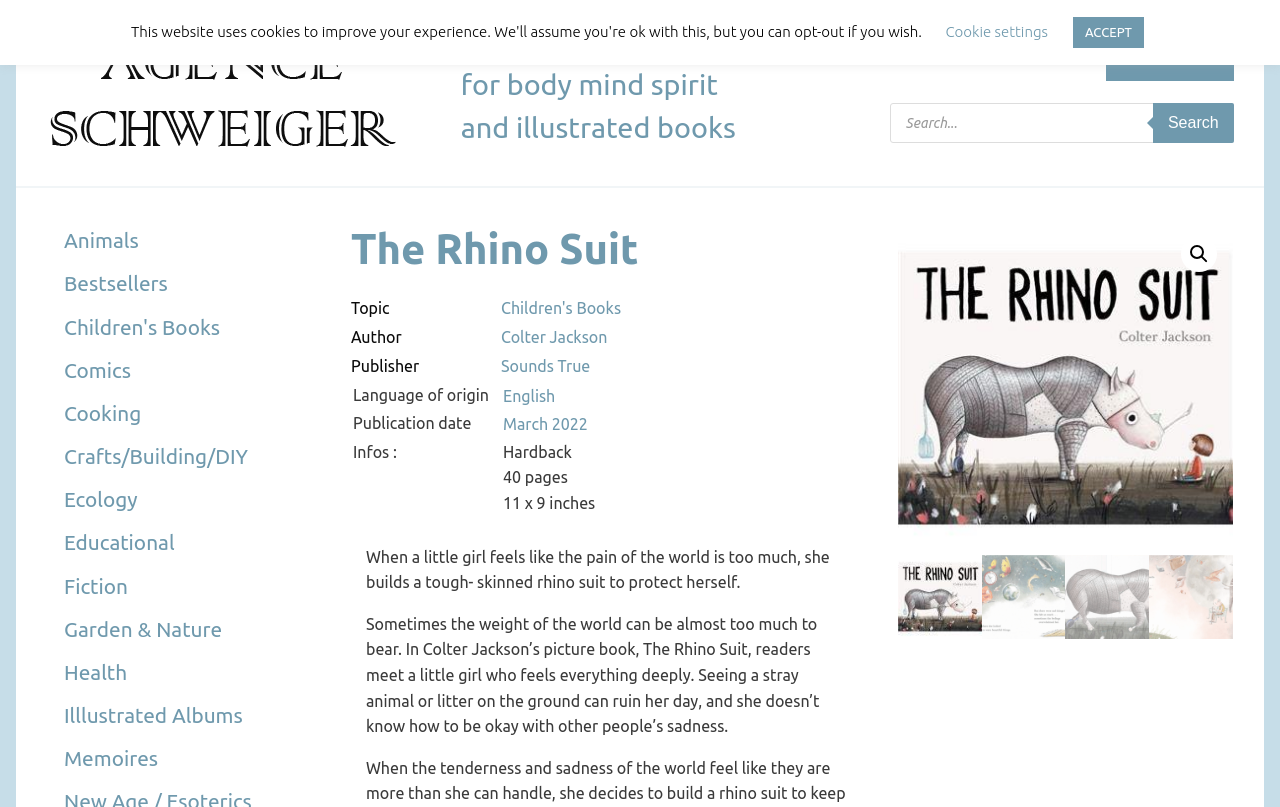Show me the bounding box coordinates of the clickable region to achieve the task as per the instruction: "View children's books".

[0.391, 0.371, 0.485, 0.393]